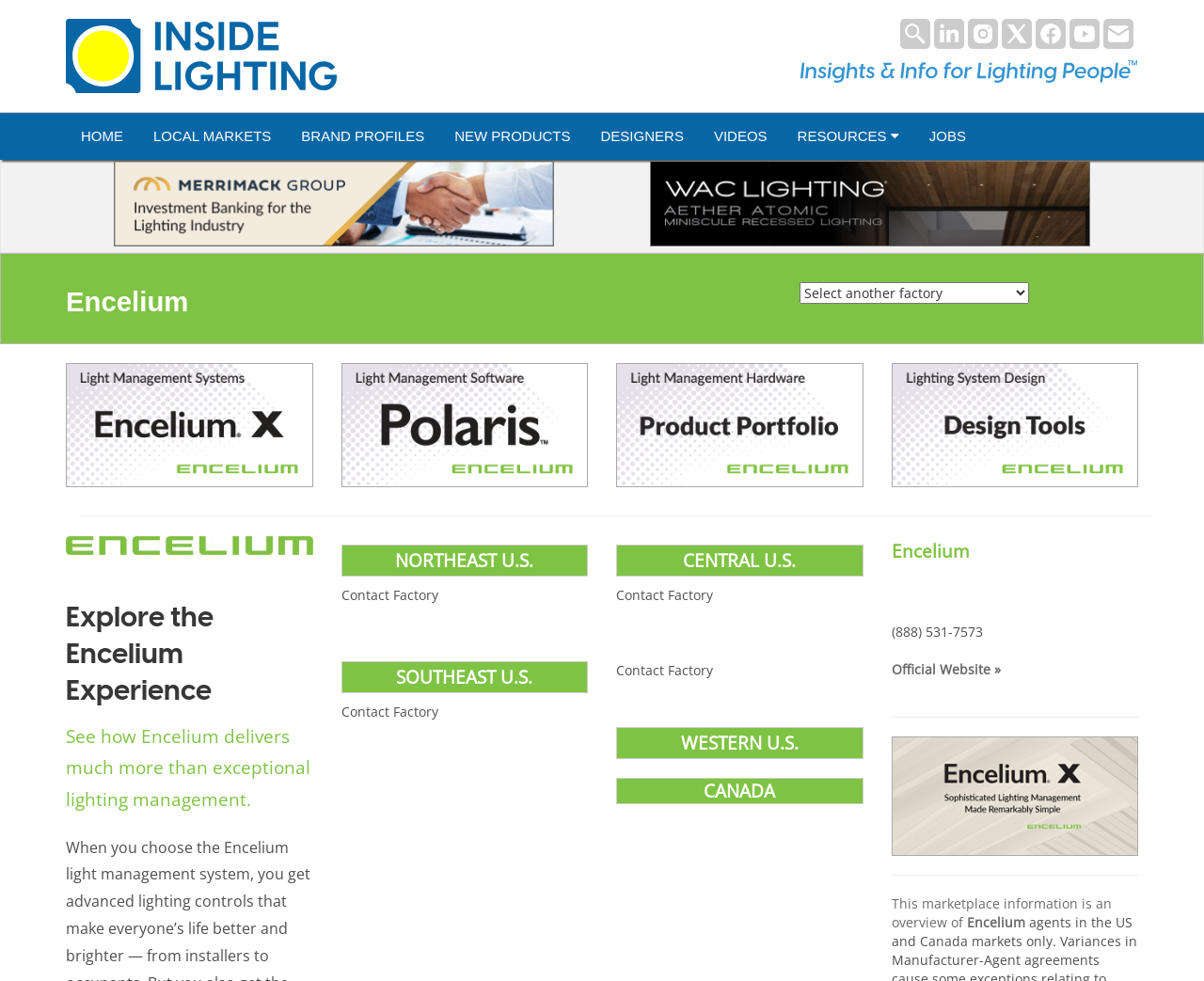Write a detailed summary of the webpage, including text, images, and layout.

The webpage is a company profile of Encelium, a manufacturer of LED products. At the top, there is a navigation menu with links to various sections, including "HOME", "LOCAL MARKETS", "BRAND PROFILES", "NEW PRODUCTS", "DESIGNERS", "VIDEOS", and "JOBS". Below the navigation menu, there are social media links, including LinkedIn, Instagram, Twitter, Facebook, YouTube, and Email.

The main content of the page is divided into two sections. On the left, there is a heading "Encelium" followed by a brief description of the company. Below the description, there are four links with images, which appear to be related to the company's products or services.

On the right, there is a table with five rows, each representing a region, including "NORTHEAST U.S.", "SOUTHEAST U.S.", "CENTRAL U.S.", "WESTERN U.S.", and "CANADA". Each row has a link to contact the factory for that region. Below the table, there is a section with the company's contact information, including phone number and official website.

At the bottom of the page, there is a separator line, followed by a link to the company's official website. Below that, there is another separator line, and then a brief description of the marketplace information provided on the page. The page ends with the company name "Encelium" and a copyright symbol.